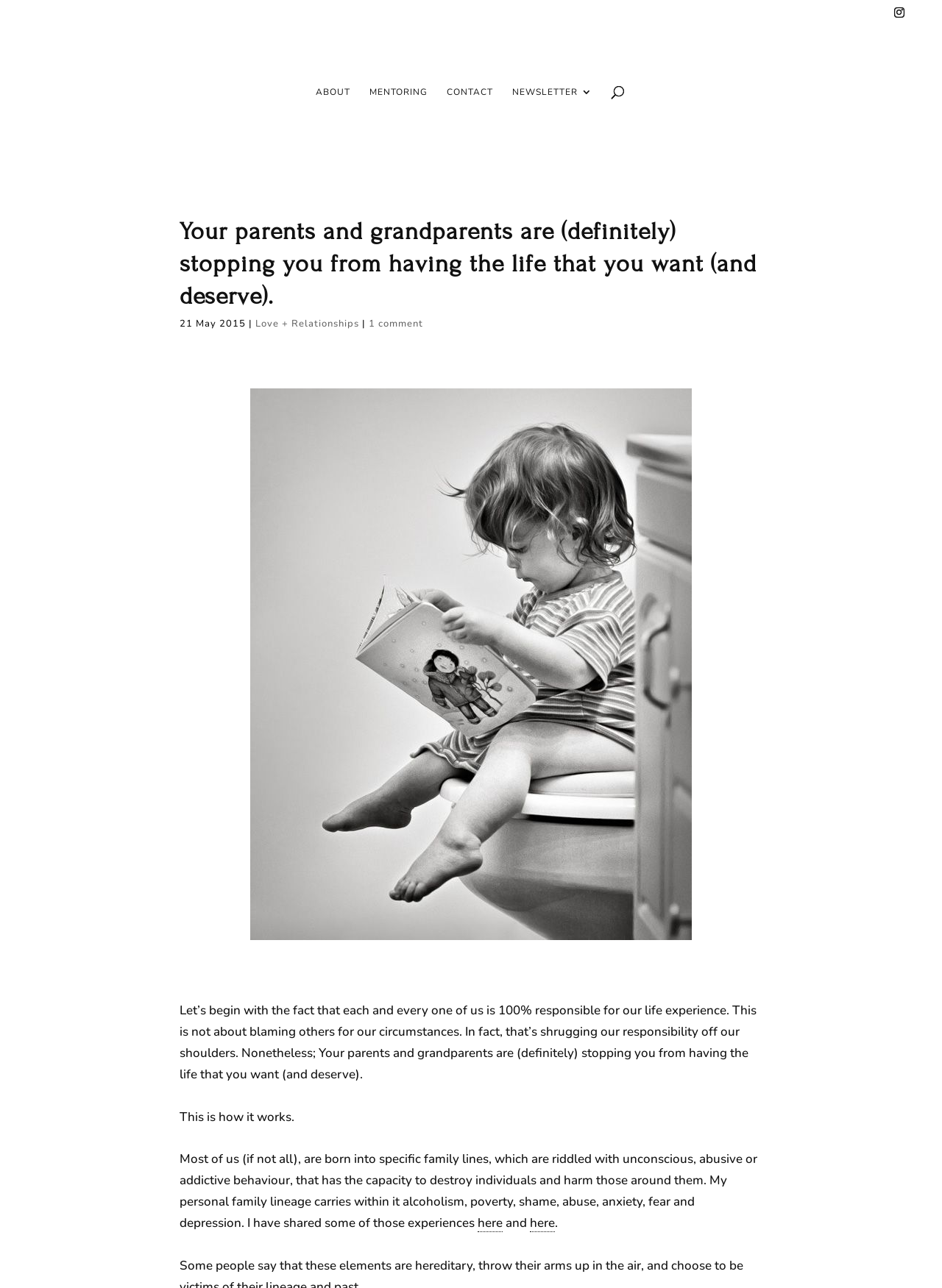Determine the bounding box coordinates for the UI element with the following description: "here". The coordinates should be four float numbers between 0 and 1, represented as [left, top, right, bottom].

[0.563, 0.943, 0.589, 0.957]